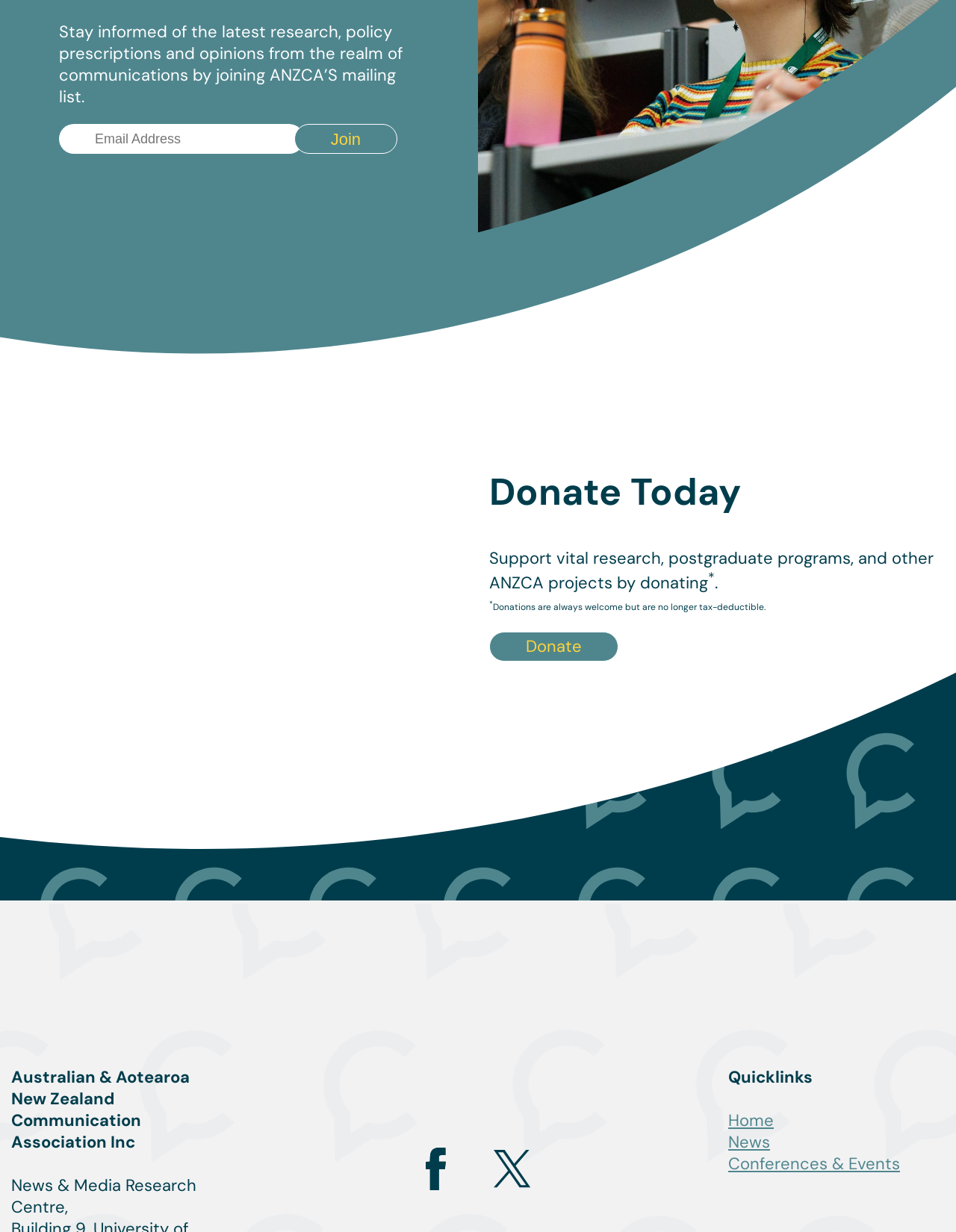Specify the bounding box coordinates (top-left x, top-left y, bottom-right x, bottom-right y) of the UI element in the screenshot that matches this description: (Send us a Photo)

None